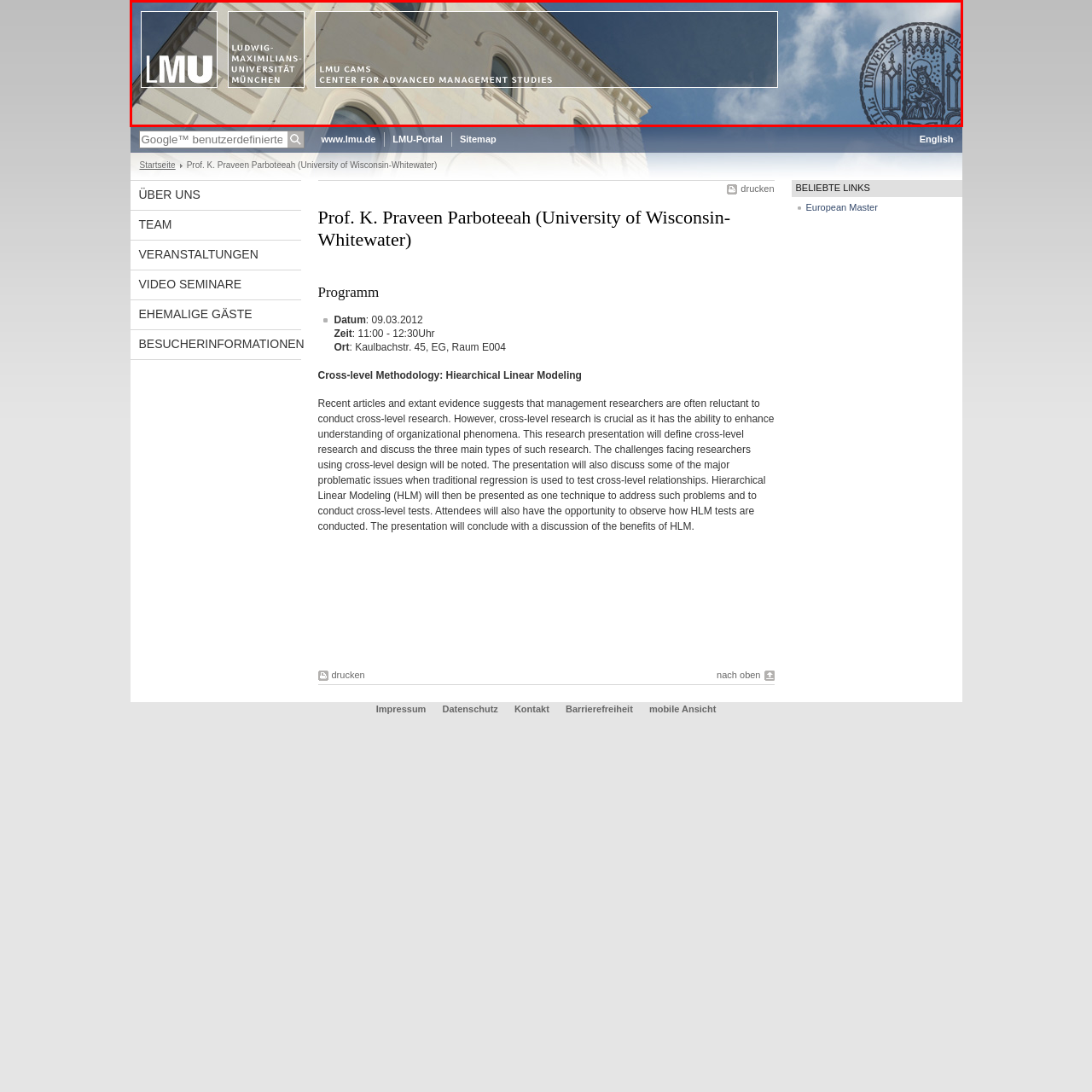Describe extensively the image that is contained within the red box.

The image features the header for the Center for Advanced Management Studies (CAMS) at Ludwig-Maximilians-Universität München (LMU). The design prominently displays the LMU logo alongside the College's name, set against a backdrop of a serene blue sky and architectural detail of a building, signifying the institution's commitment to excellence in education and research. This visual representation encapsulates the center's focus on advanced management methodologies and its affiliation with a prestigious university. The overall aesthetic reflects a blend of modernity and tradition, aiming to inspire prospective students and stakeholders.